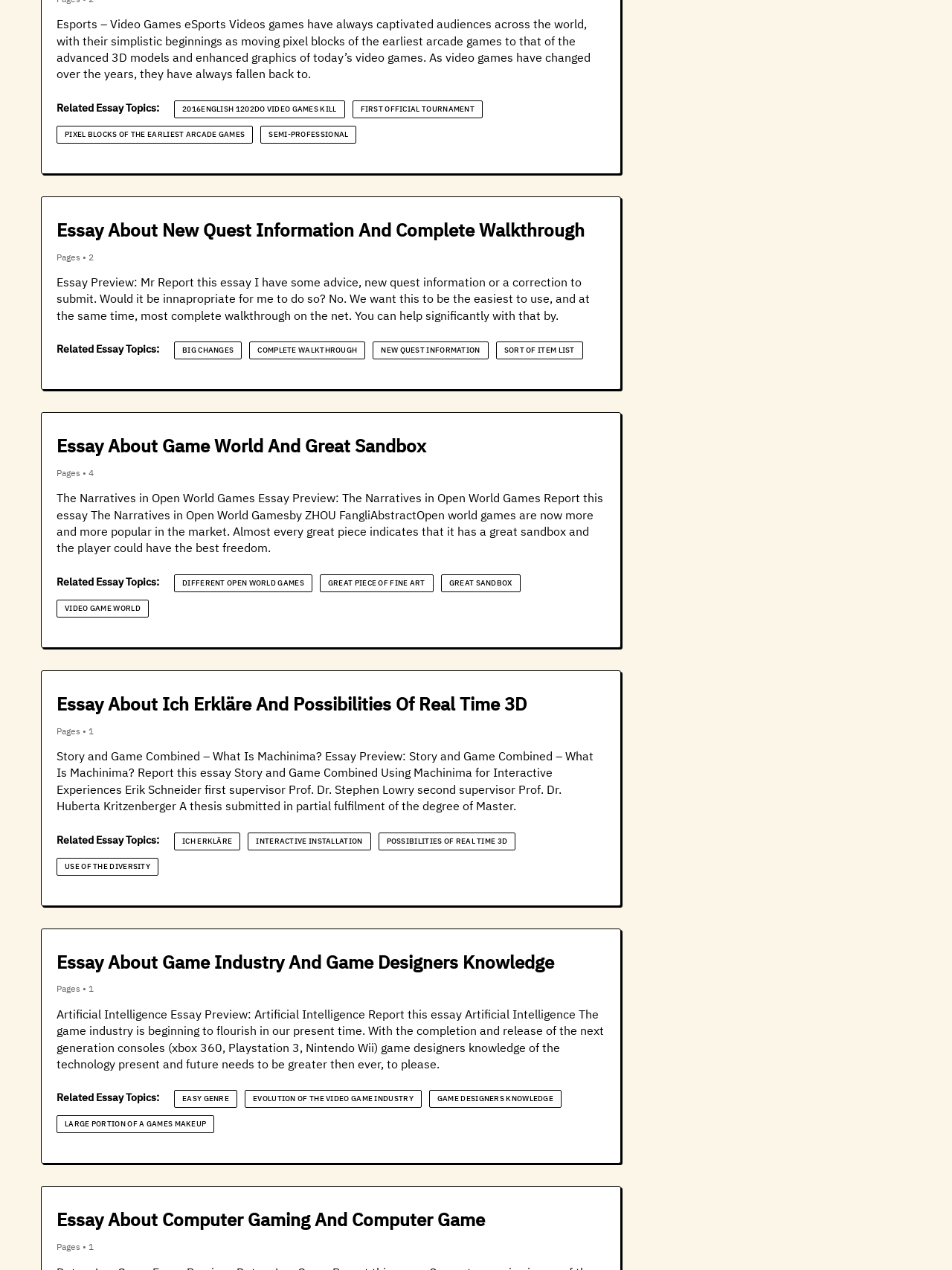What is the purpose of the links on this webpage?
Examine the image and give a concise answer in one word or a short phrase.

To access related essays